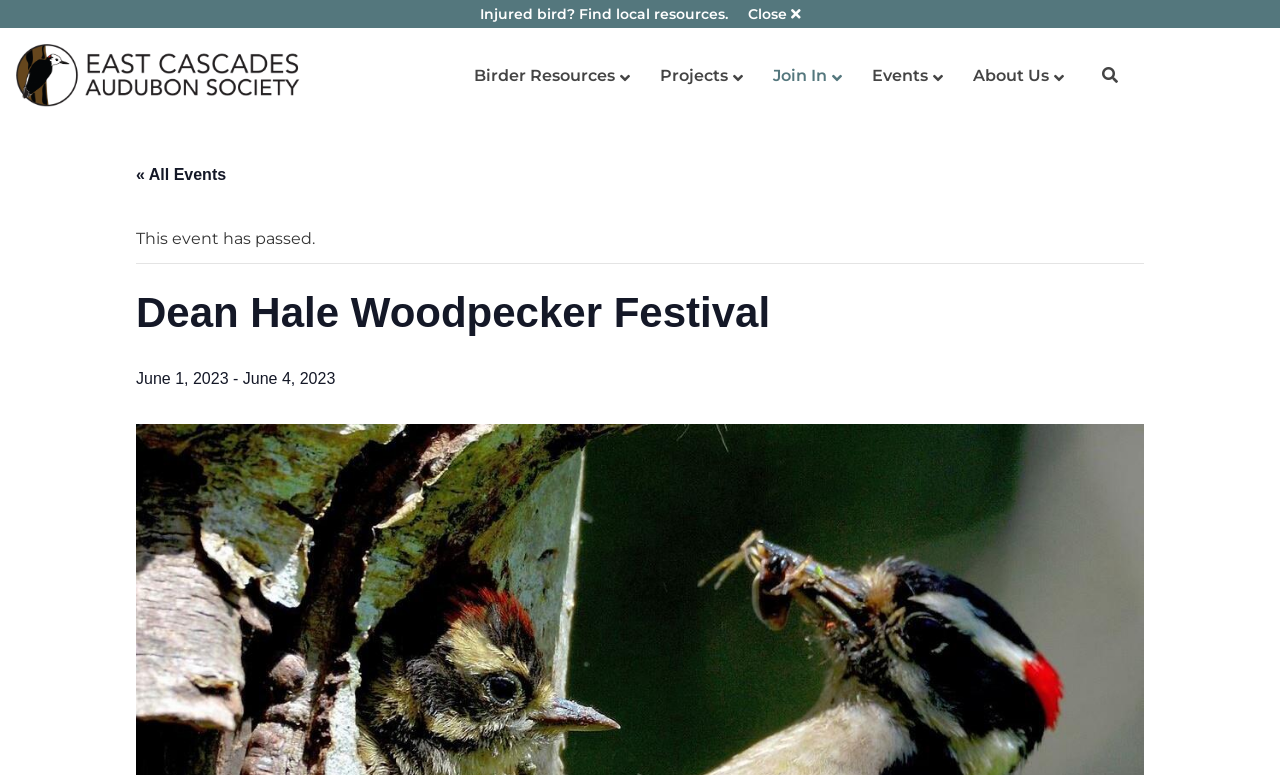Give a concise answer using only one word or phrase for this question:
What is the purpose of the link 'Injured bird? Find local resources.'?

To find local resources for injured birds